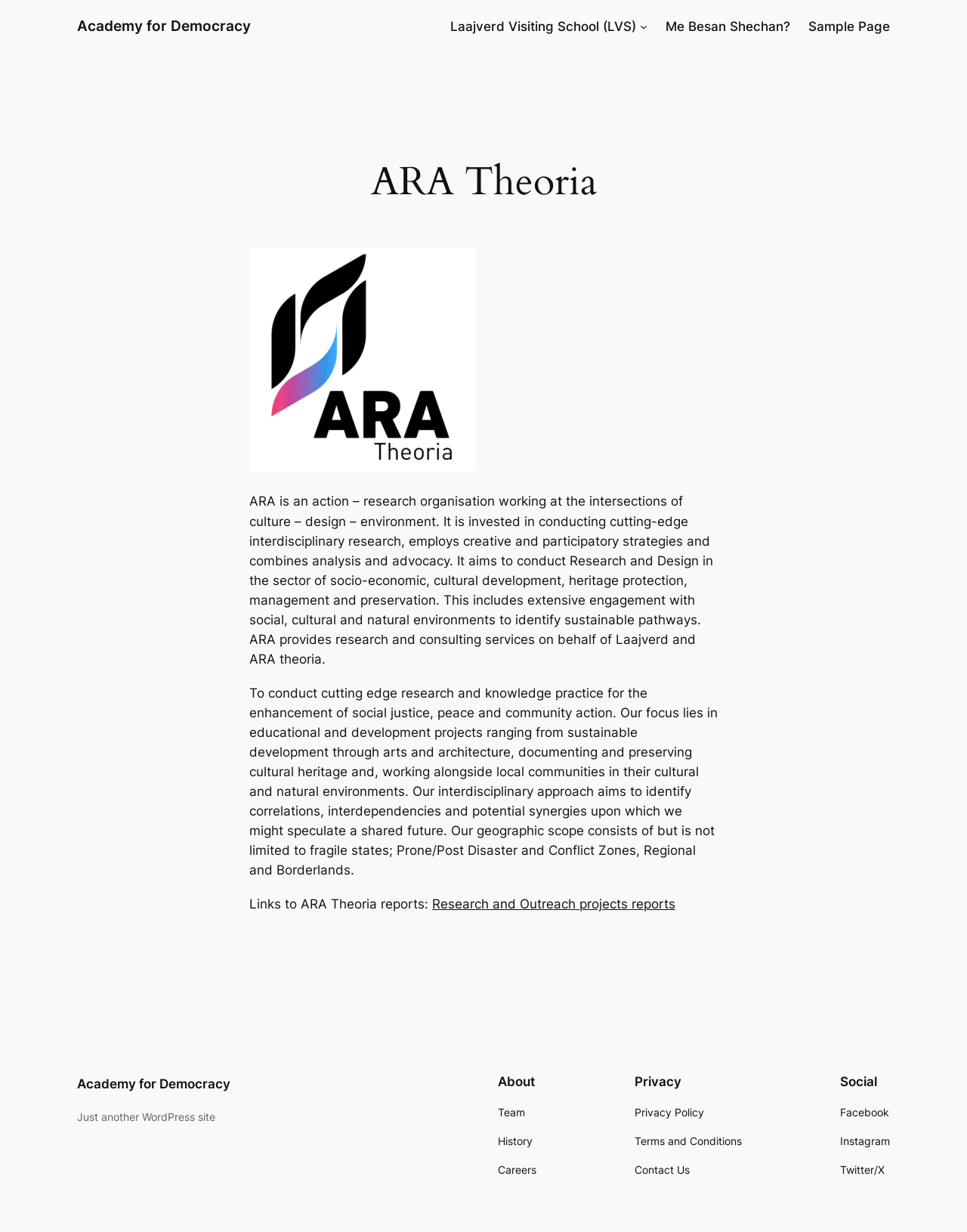Locate the bounding box coordinates of the area that needs to be clicked to fulfill the following instruction: "Explore Laajverd Visiting School". The coordinates should be in the format of four float numbers between 0 and 1, namely [left, top, right, bottom].

[0.466, 0.013, 0.658, 0.029]